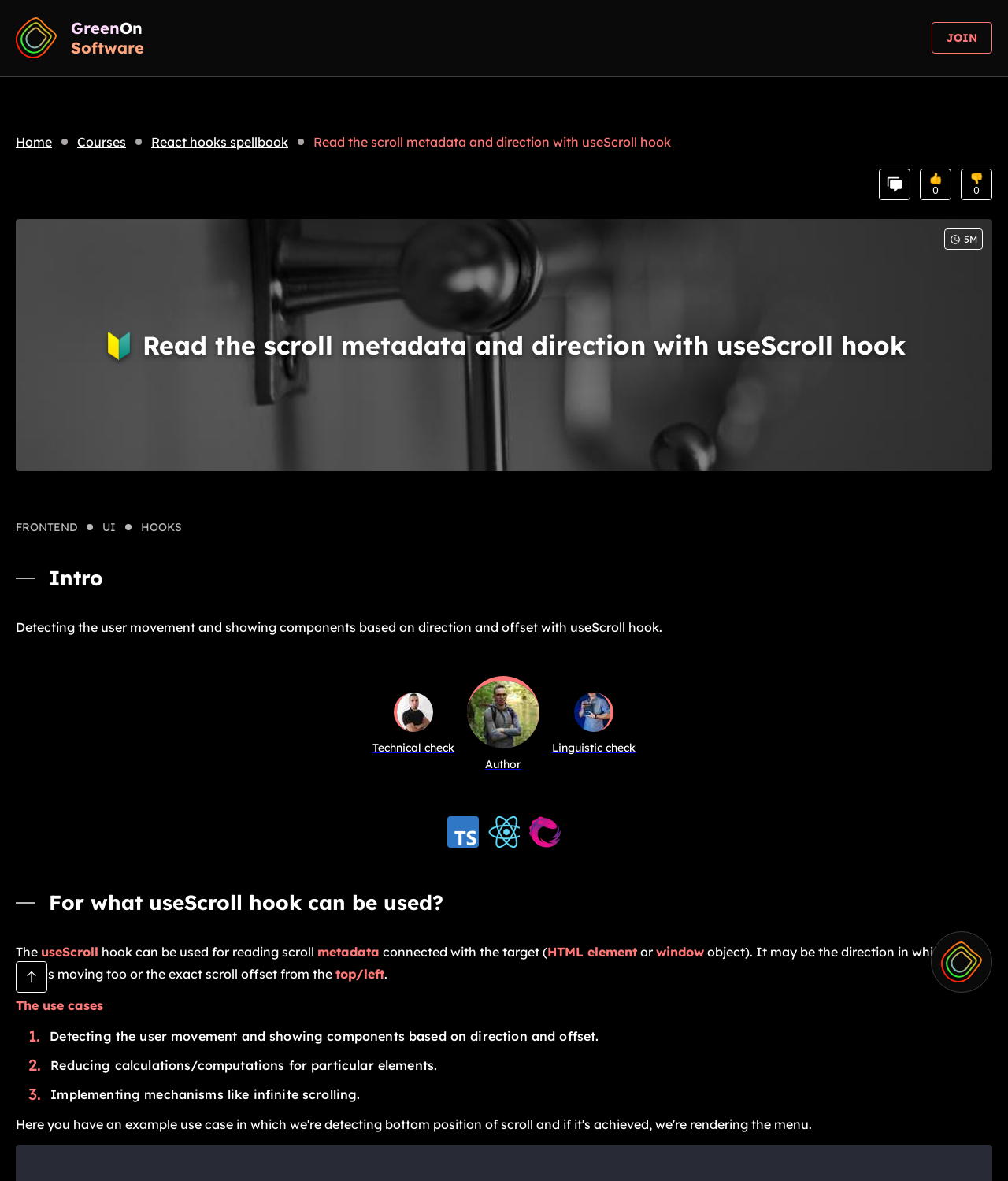Please find the bounding box coordinates of the element that you should click to achieve the following instruction: "Click the 'Courses' link". The coordinates should be presented as four float numbers between 0 and 1: [left, top, right, bottom].

[0.077, 0.113, 0.15, 0.127]